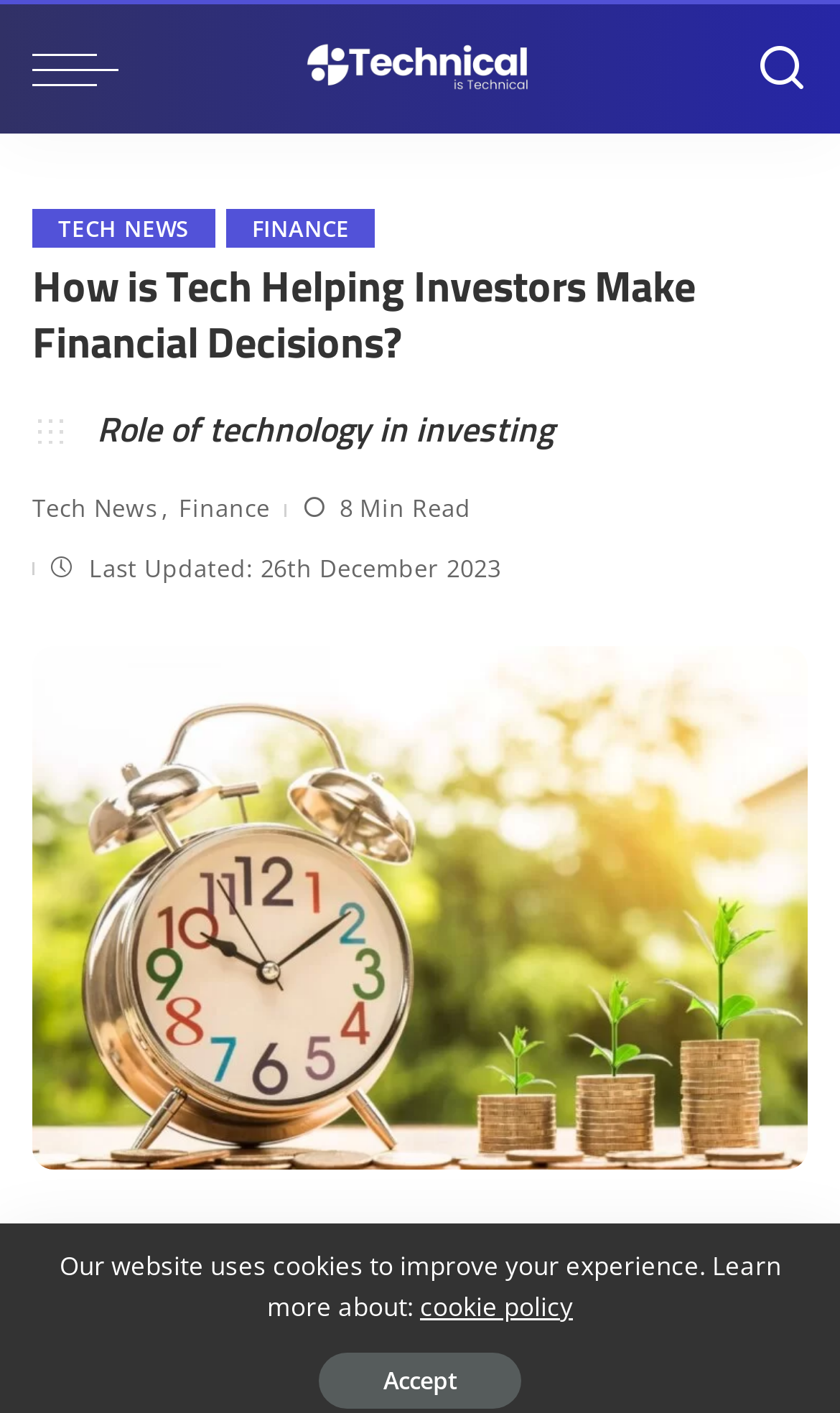Can you provide the bounding box coordinates for the element that should be clicked to implement the instruction: "Learn more about the role of technology in investing"?

[0.115, 0.286, 0.962, 0.322]